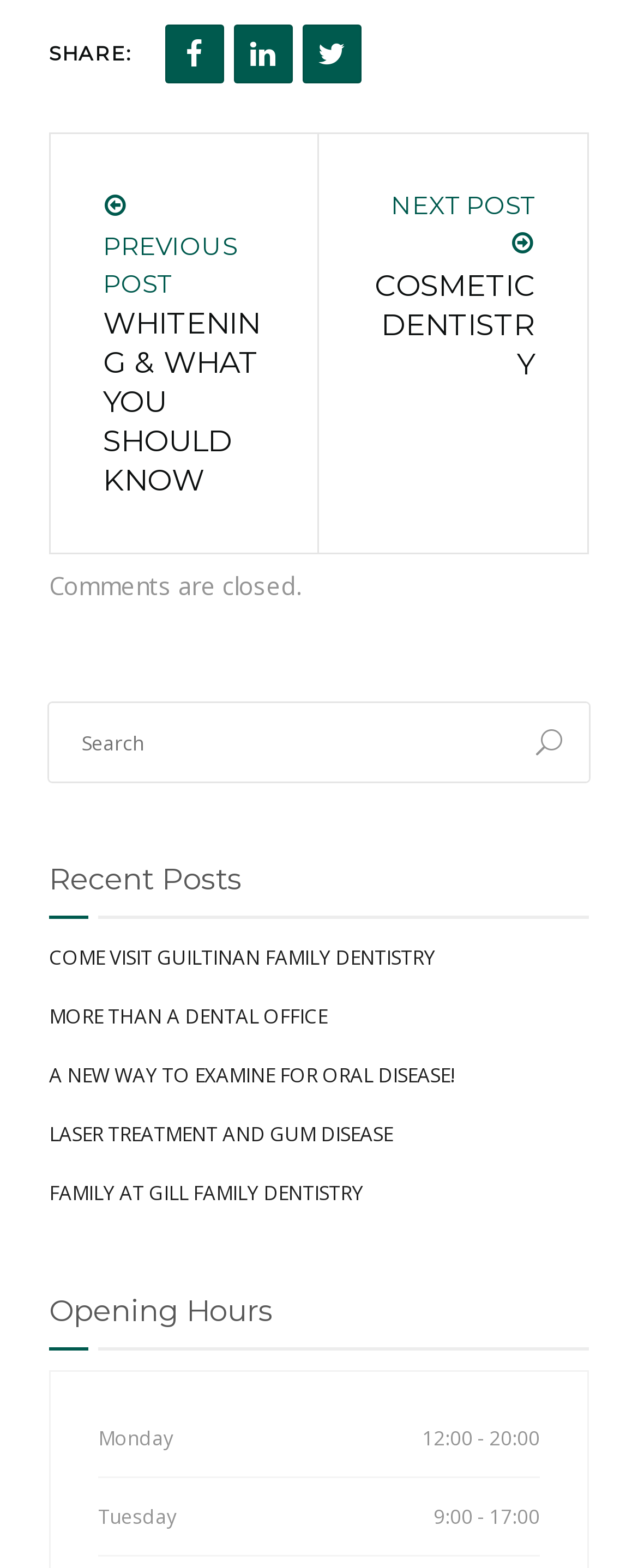How many links are there in the recent posts section?
Refer to the image and give a detailed response to the question.

I counted the number of links under the 'Recent Posts' heading, which are 'COME VISIT GUILTINAN FAMILY DENTISTRY', 'MORE THAN A DENTAL OFFICE', 'A NEW WAY TO EXAMINE FOR ORAL DISEASE!', 'LASER TREATMENT AND GUM DISEASE', and 'FAMILY AT GILL FAMILY DENTISTRY'. There are 5 links in total.